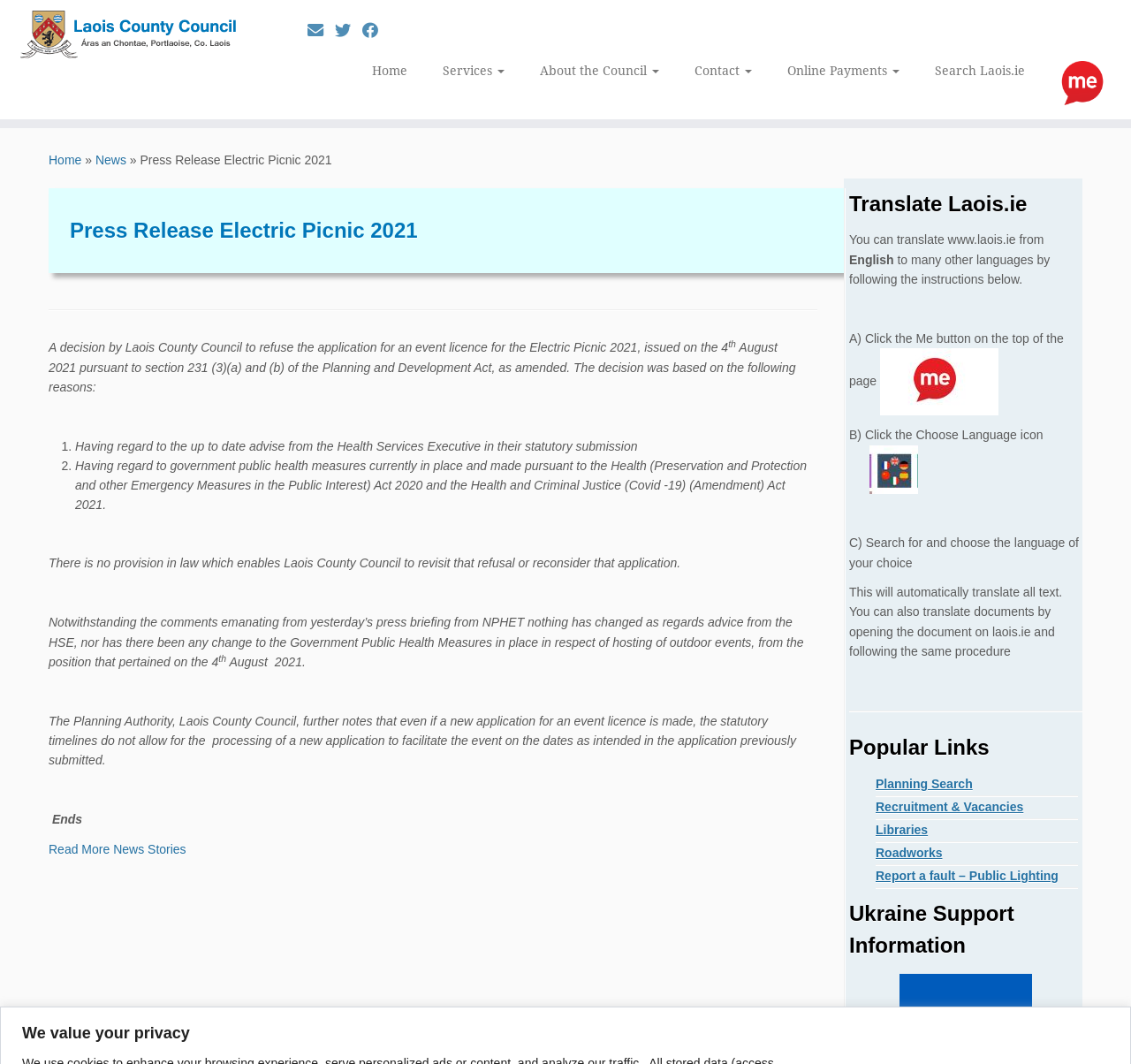Please provide a comprehensive answer to the question below using the information from the image: What is the role of the Health Services Executive in the decision?

The Health Services Executive provided up-to-date advice to Laois County Council, which was considered in the decision to refuse the application for an event licence for the Electric Picnic 2021.